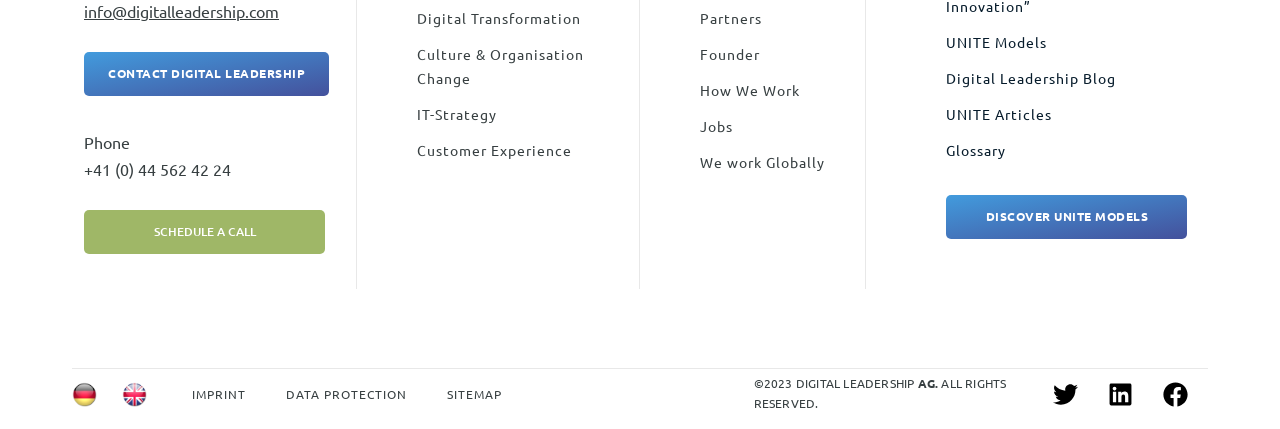Determine the bounding box coordinates of the clickable region to execute the instruction: "Schedule a call". The coordinates should be four float numbers between 0 and 1, denoted as [left, top, right, bottom].

[0.066, 0.49, 0.254, 0.592]